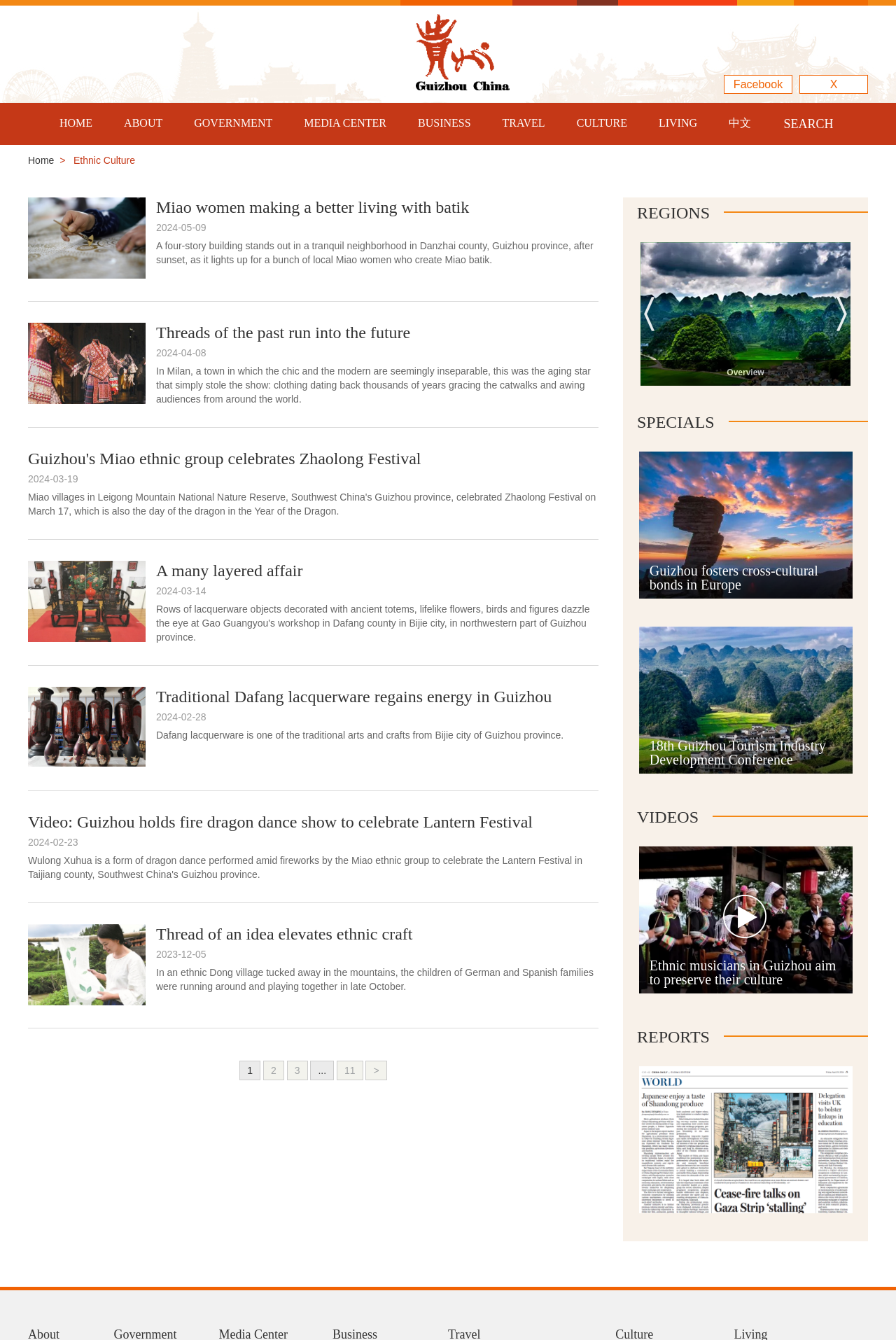Pinpoint the bounding box coordinates for the area that should be clicked to perform the following instruction: "Go to page 2".

[0.294, 0.792, 0.317, 0.806]